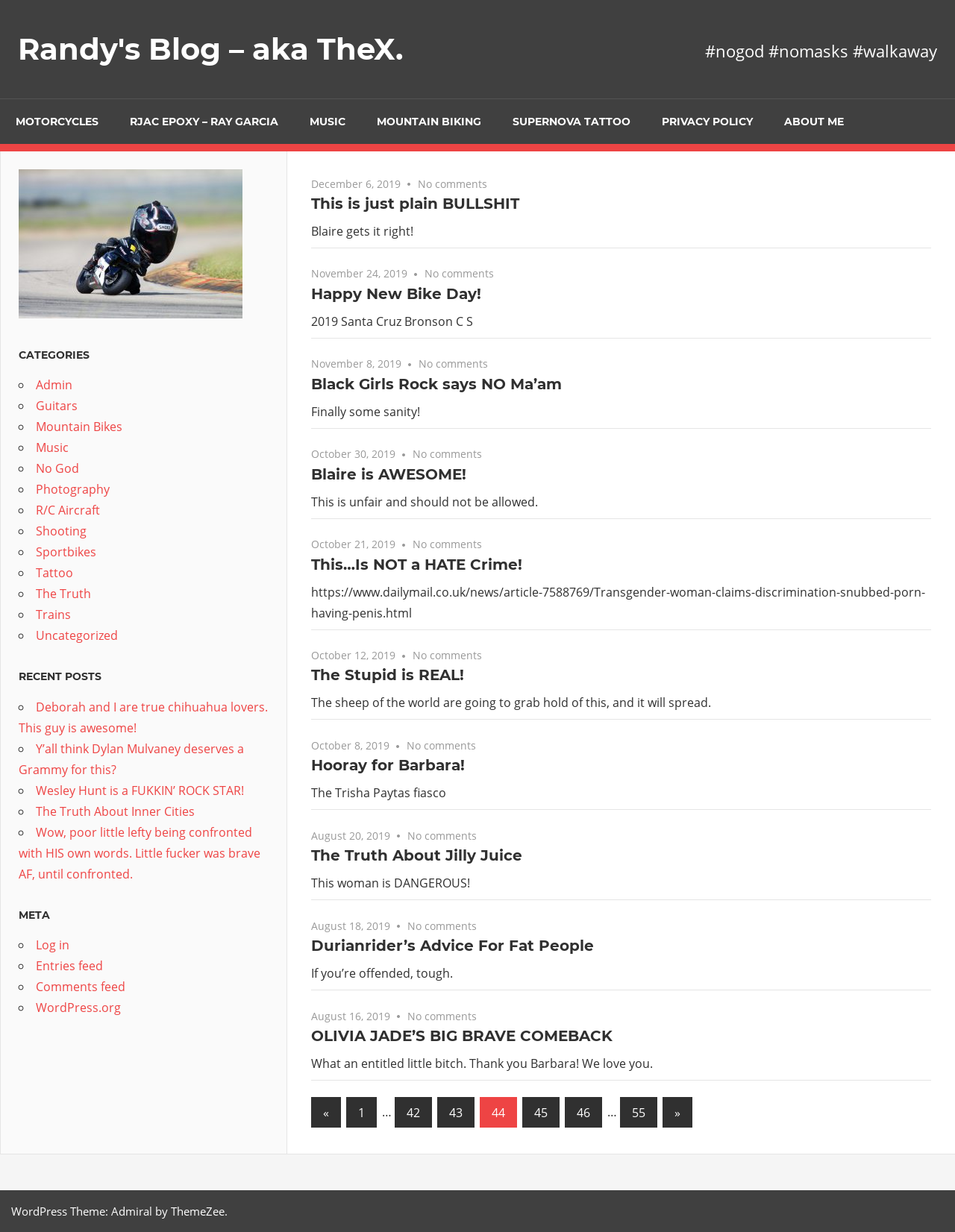Can you find the bounding box coordinates for the element to click on to achieve the instruction: "Click on MOTORCYCLES"?

[0.0, 0.081, 0.12, 0.117]